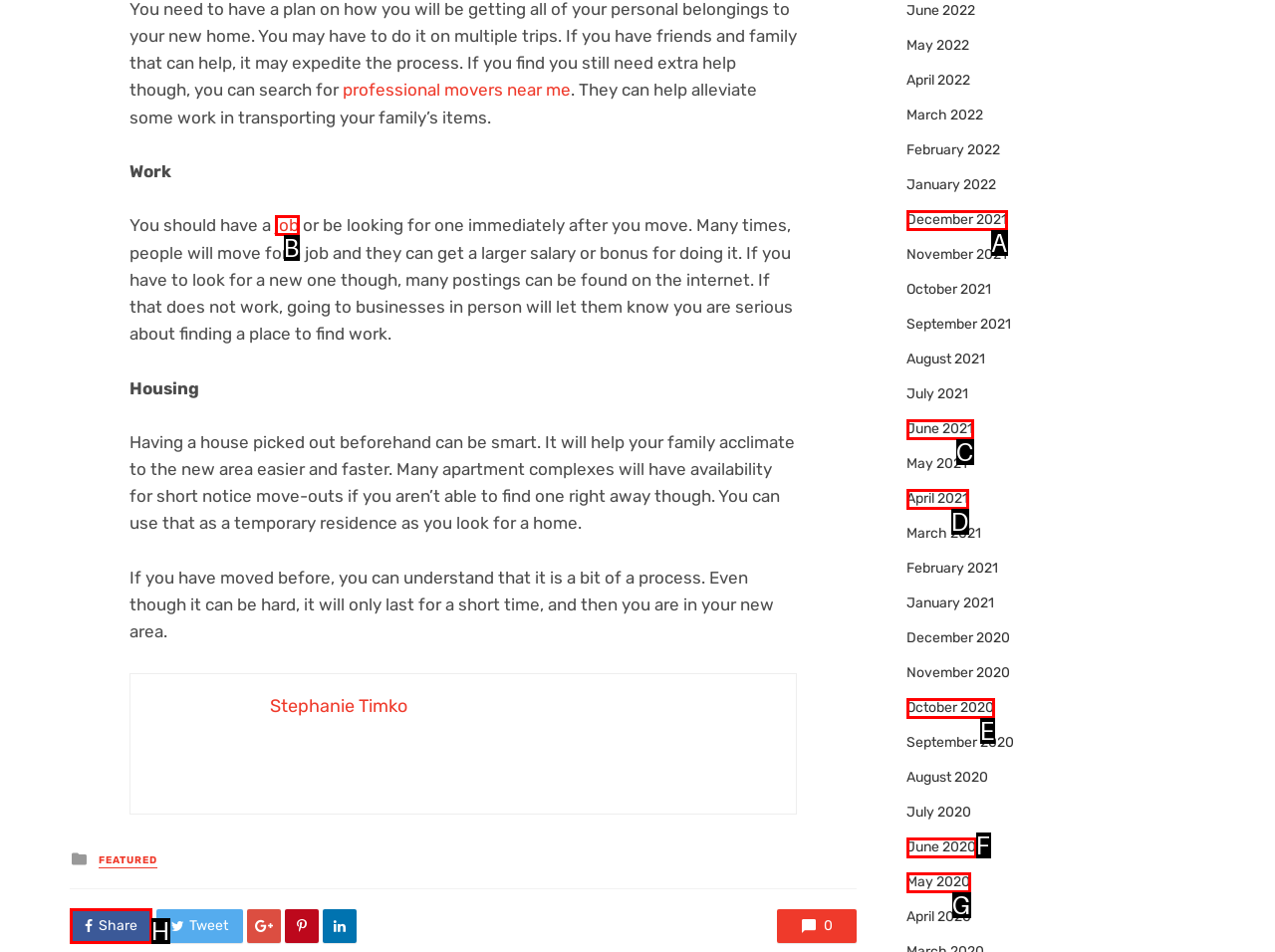For the instruction: Share the post, determine the appropriate UI element to click from the given options. Respond with the letter corresponding to the correct choice.

H